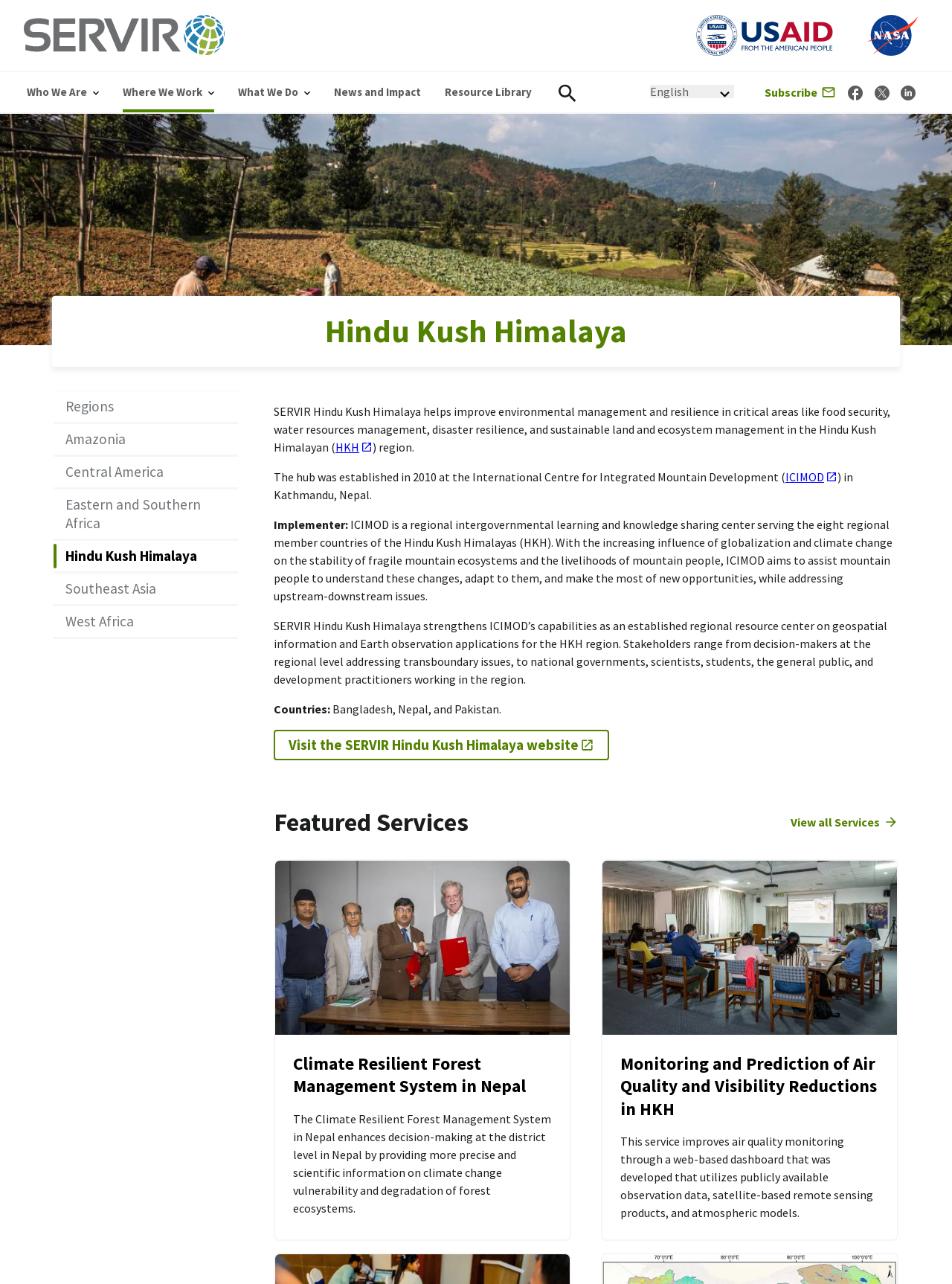From the element description Eastern and Southern Africa, predict the bounding box coordinates of the UI element. The coordinates must be specified in the format (top-left x, top-left y, bottom-right x, bottom-right y) and should be within the 0 to 1 range.

[0.056, 0.381, 0.25, 0.419]